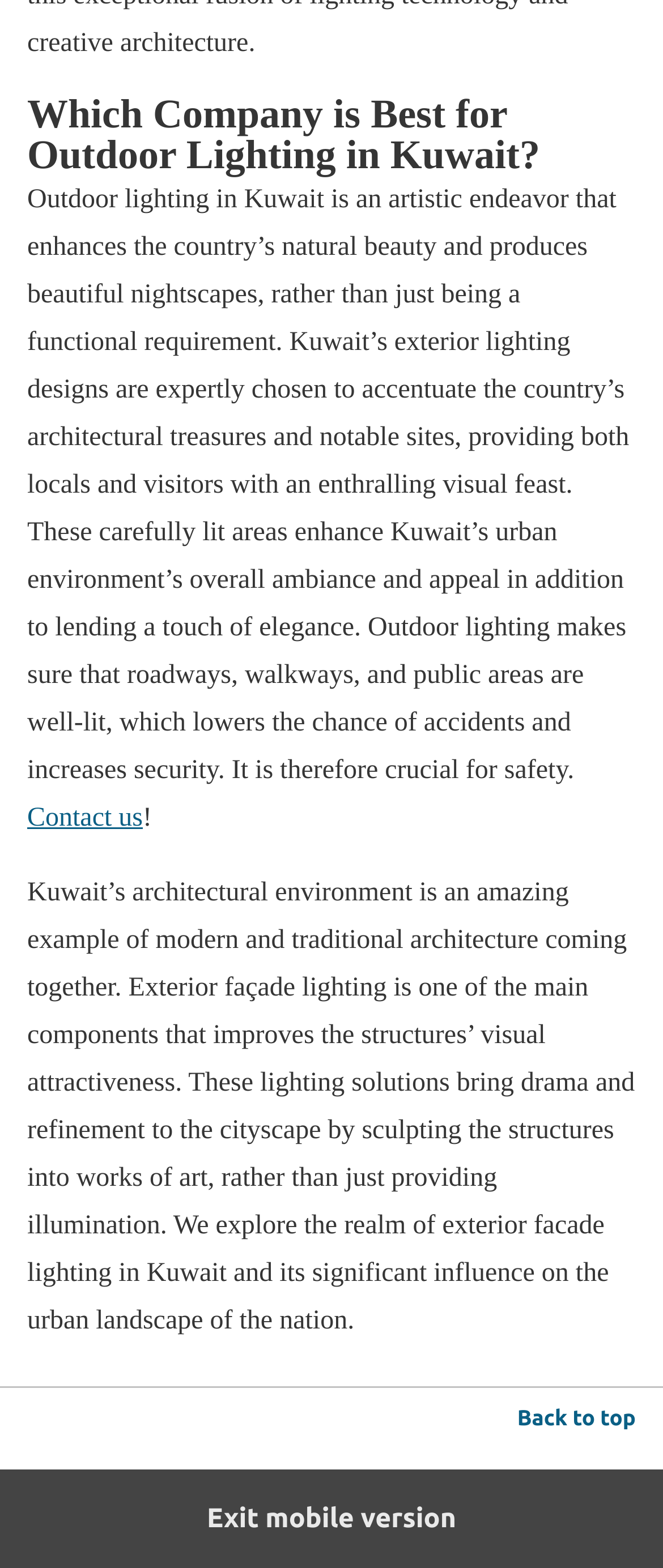What is the relationship between outdoor lighting and urban landscape?
Please use the image to provide a one-word or short phrase answer.

Significant influence